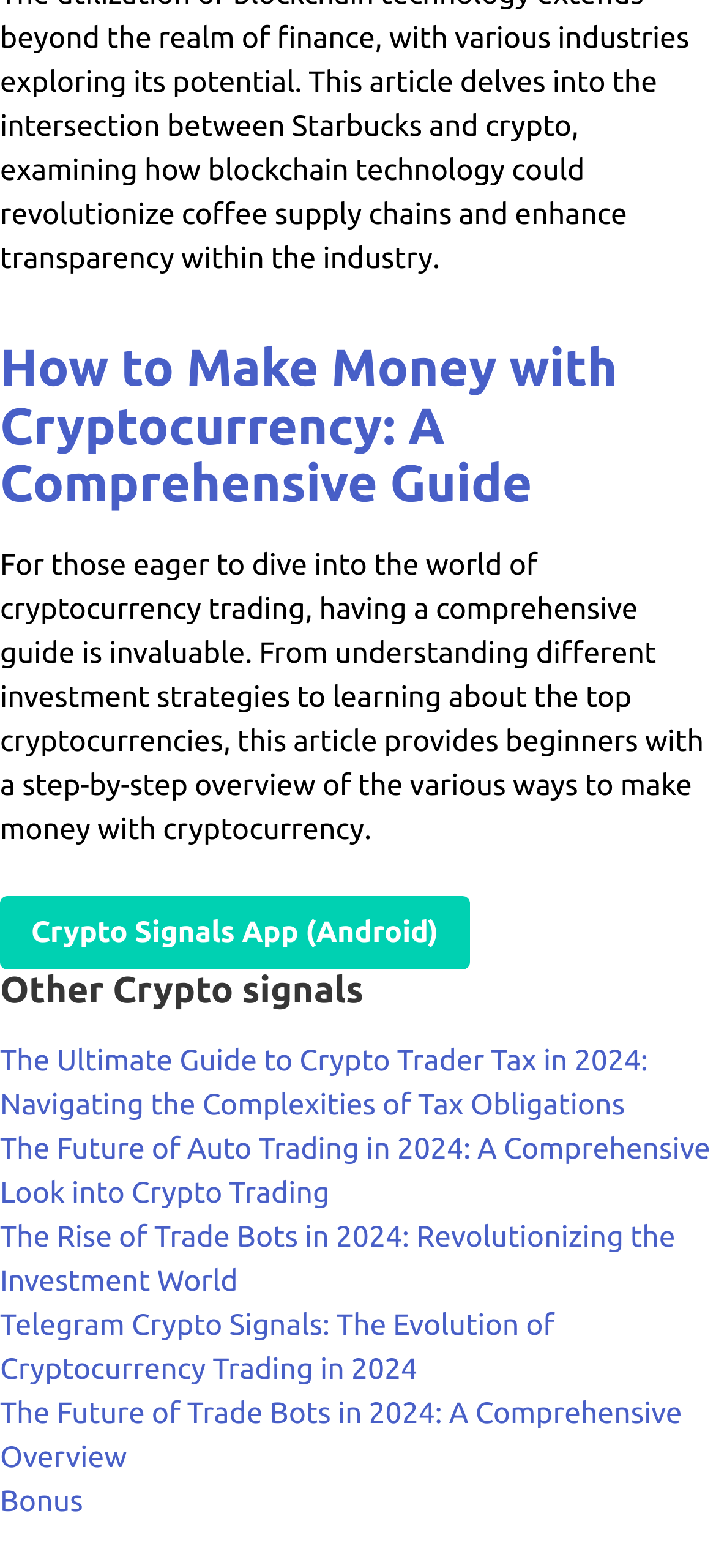Answer with a single word or phrase: 
What is the topic of the comprehensive guide?

Cryptocurrency